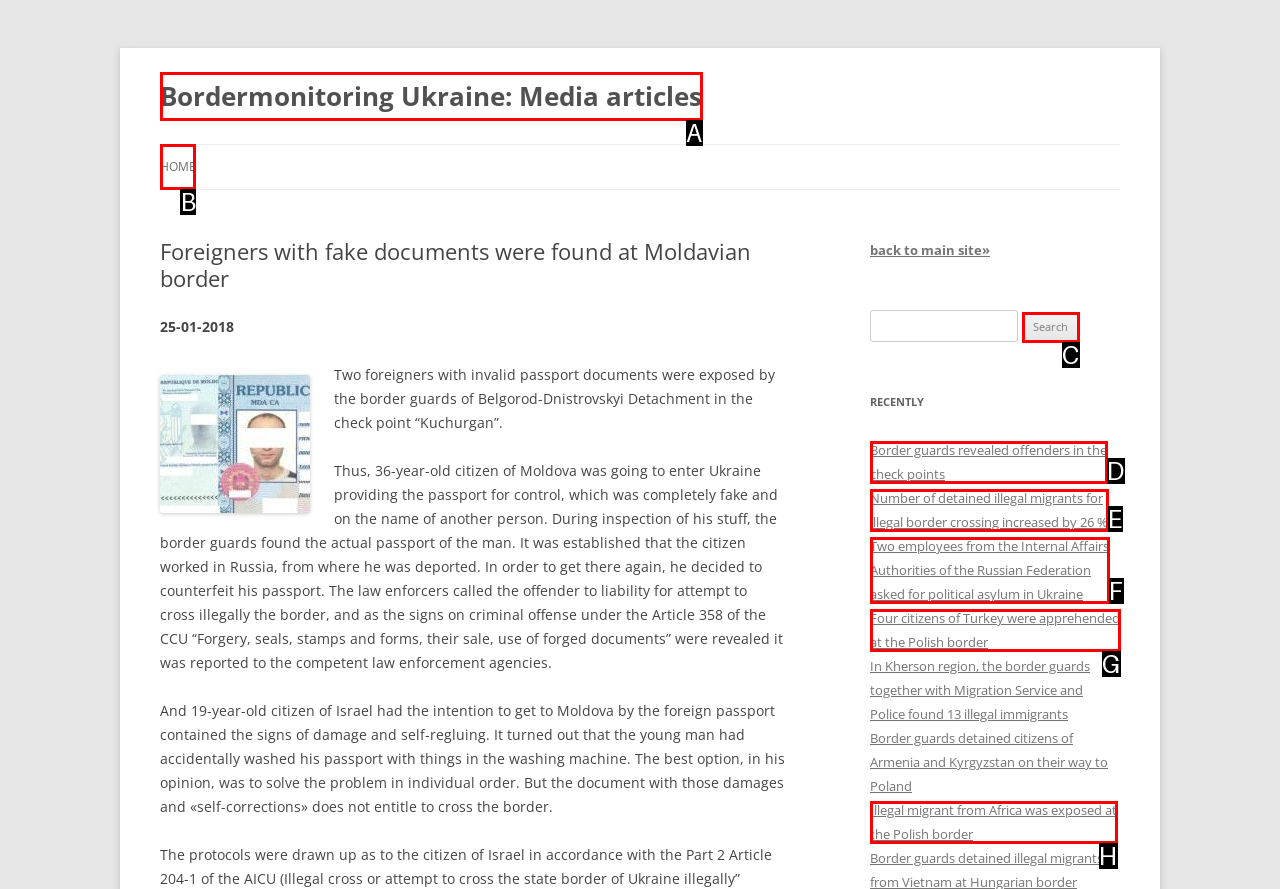Select the option I need to click to accomplish this task: Login to my account
Provide the letter of the selected choice from the given options.

None